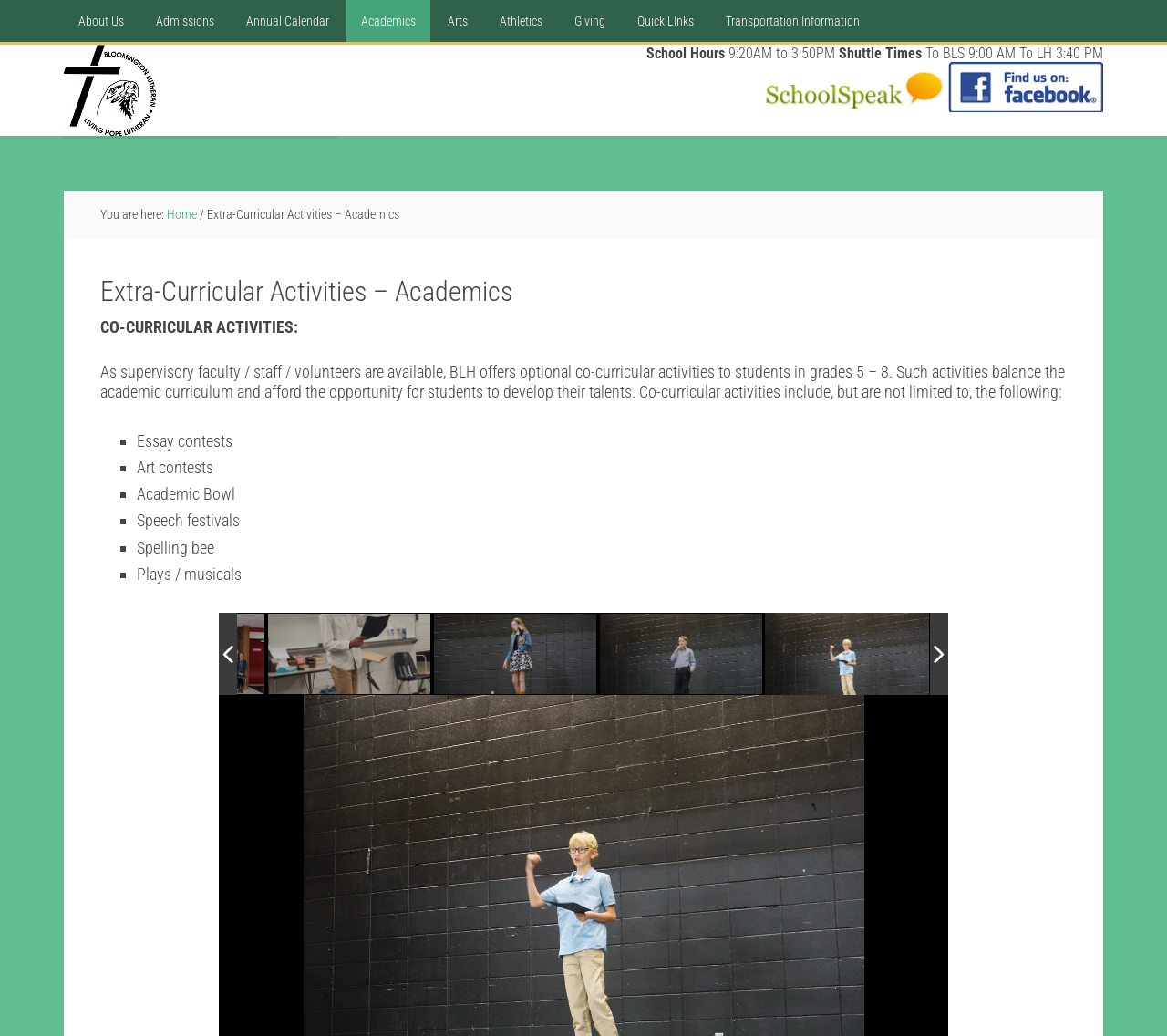What is the purpose of co-curricular activities?
Based on the screenshot, respond with a single word or phrase.

To develop talents